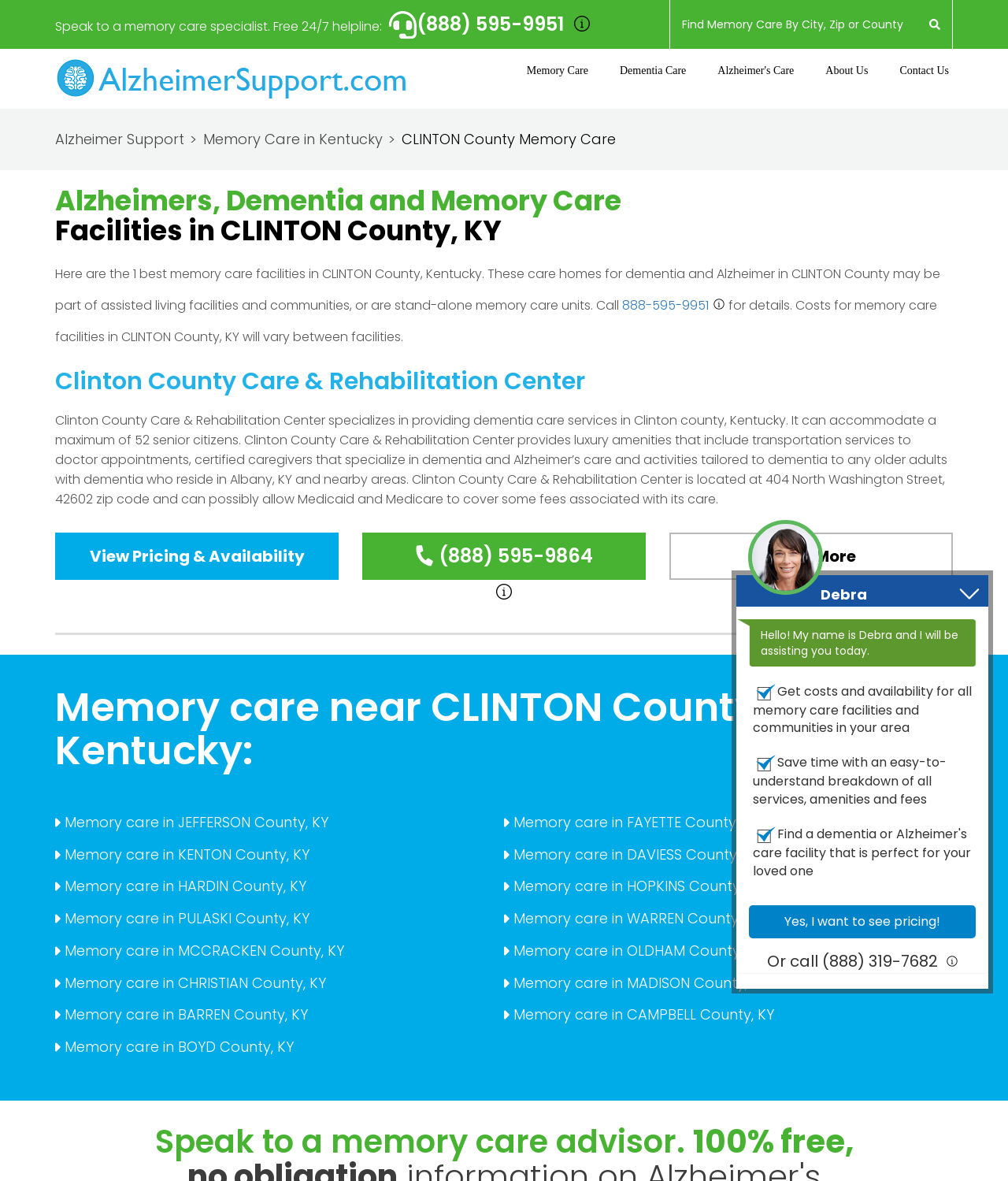Locate the bounding box coordinates of the clickable area to execute the instruction: "Enter first and last name". Provide the coordinates as four float numbers between 0 and 1, represented as [left, top, right, bottom].

[0.743, 0.889, 0.968, 0.911]